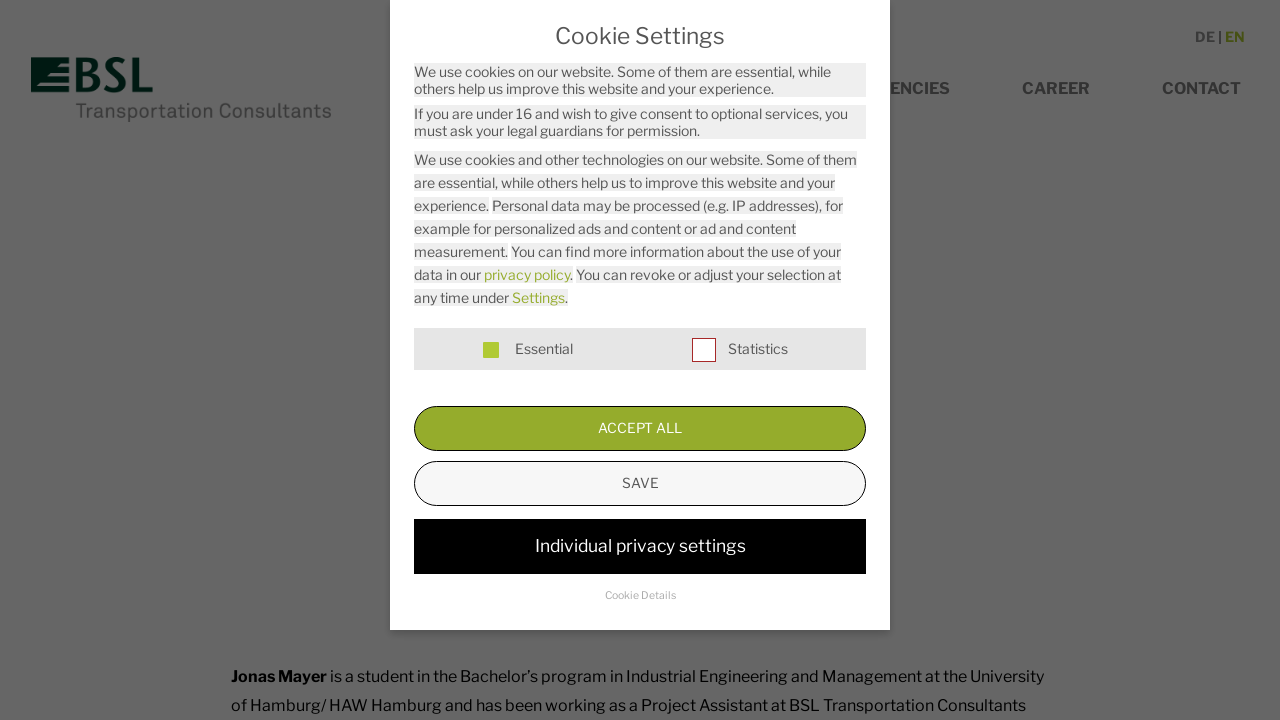Answer the following query concisely with a single word or phrase:
What is the job title of Jonas Mayer?

Project Assistant